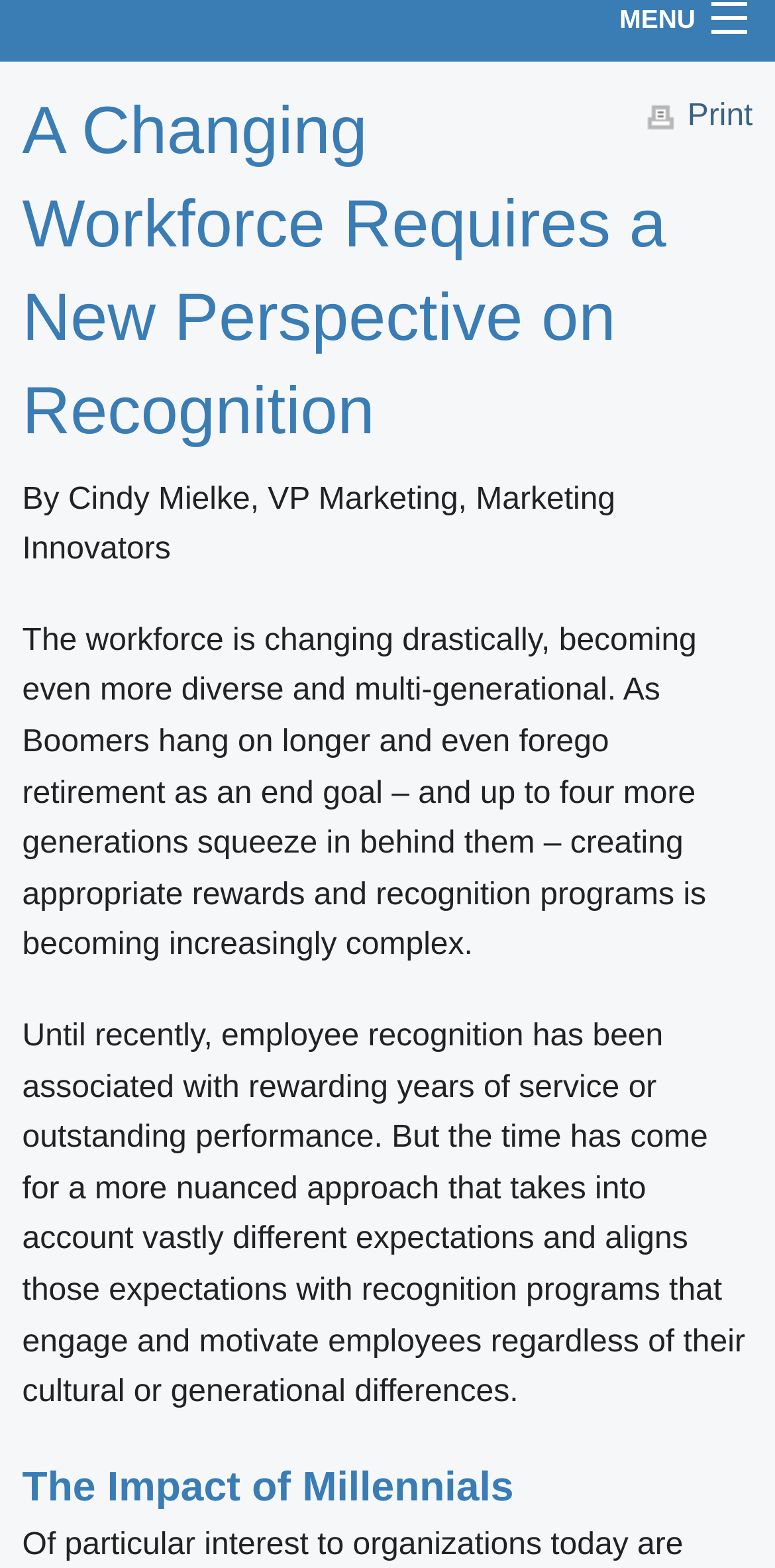Identify the bounding box coordinates for the UI element described as: "New Products".

[0.0, 0.214, 1.0, 0.271]